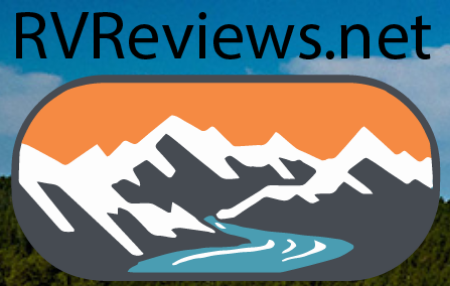Generate an elaborate caption that covers all aspects of the image.

The image features the logo of RVReviews.net, prominently displaying the brand name in bold lettering against a backdrop of stylized mountains and a flowing river. The logo’s rounded rectangular shape combines earthy tones, including orange, white, and blue, reflecting themes of adventure and outdoor exploration. This visually appealing design emphasizes the site's purpose of providing reviews and comparisons for RV models, brands, and manufacturers. Overall, the logo encapsulates the spirit of travel and the joy of discovering the best RVs for outdoor enthusiasts.